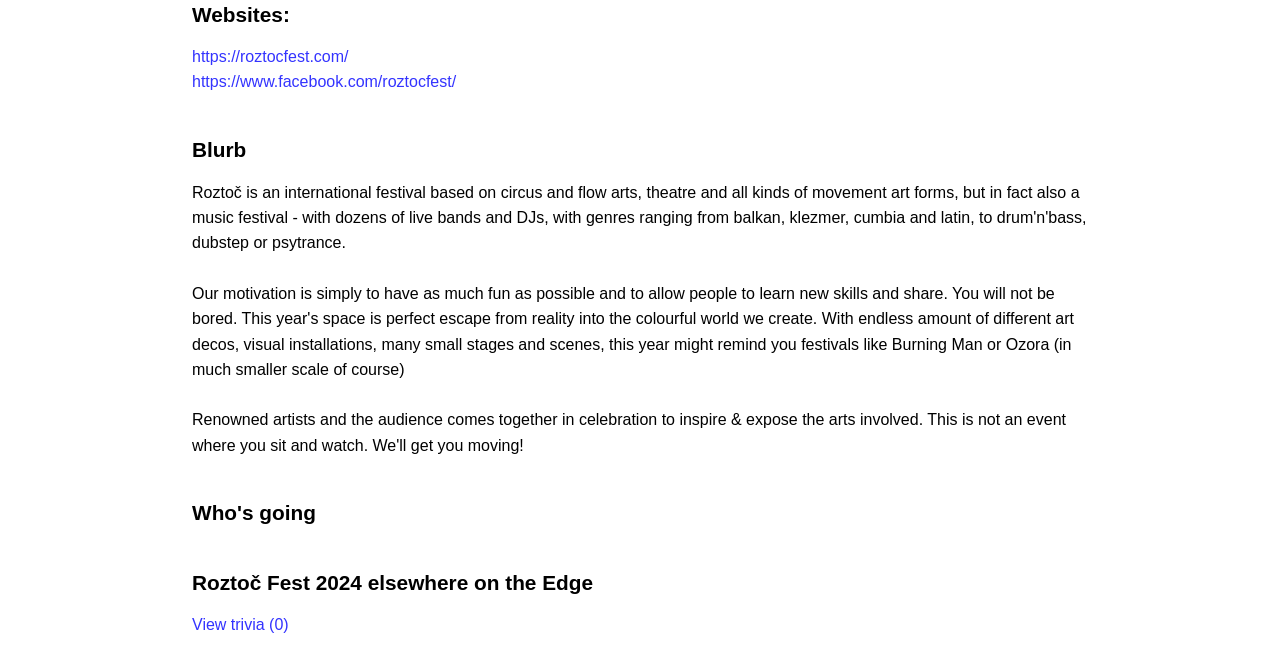Locate the bounding box of the UI element based on this description: "https://www.facebook.com/roztocfest/". Provide four float numbers between 0 and 1 as [left, top, right, bottom].

[0.15, 0.11, 0.356, 0.135]